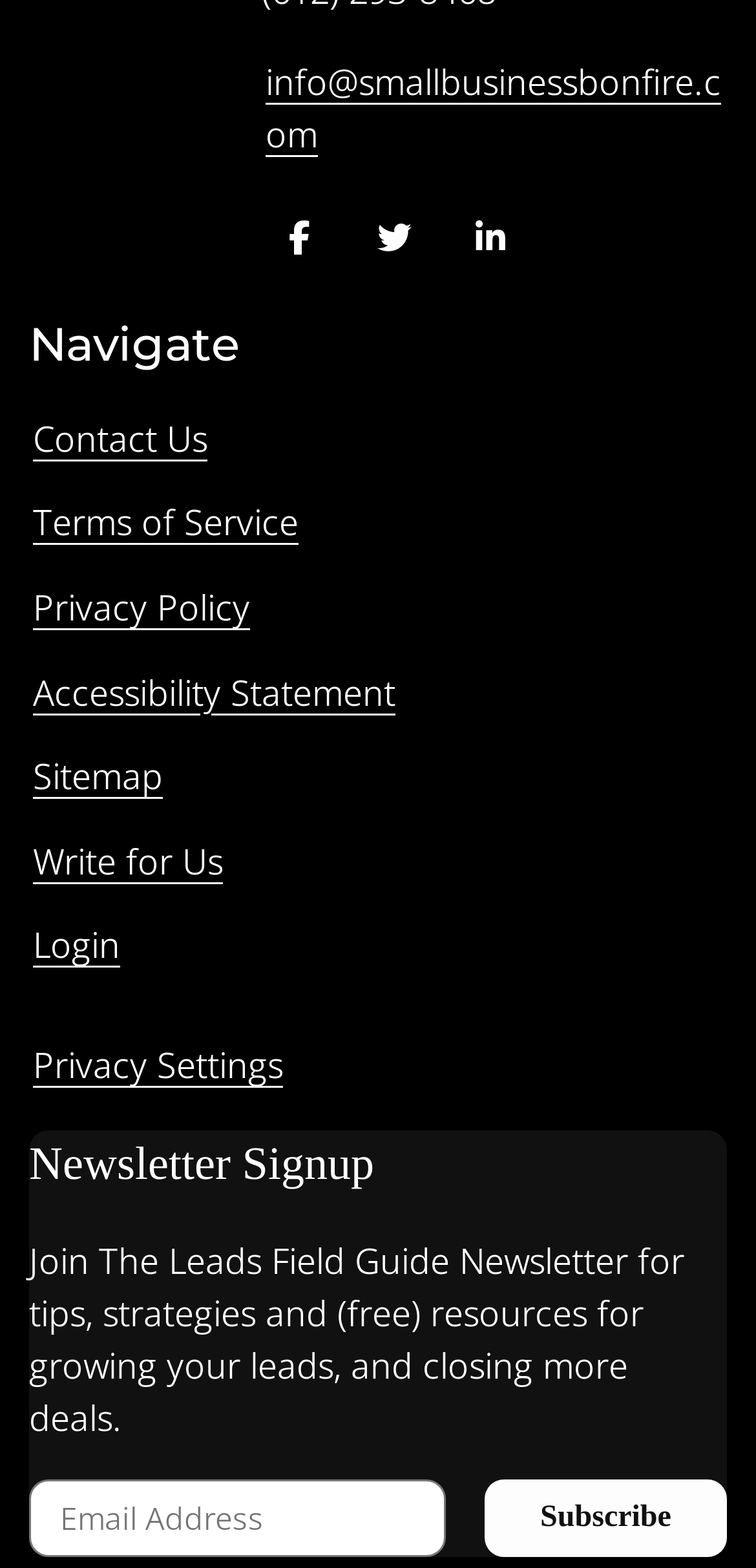What is the phone number?
Using the information from the image, give a concise answer in one word or a short phrase.

(612) 293-8468